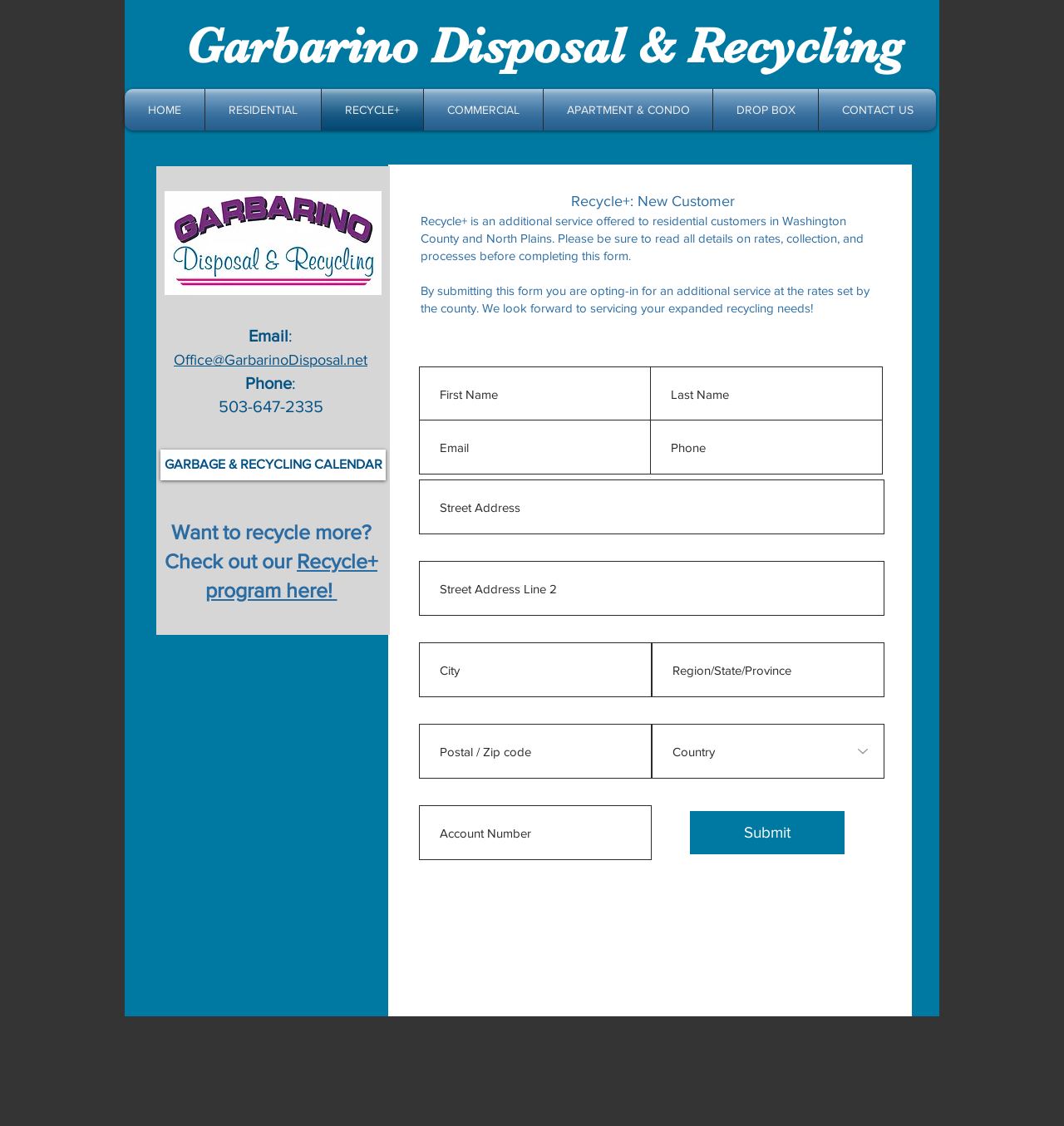Specify the bounding box coordinates of the area that needs to be clicked to achieve the following instruction: "Click the Submit button".

[0.648, 0.72, 0.794, 0.759]